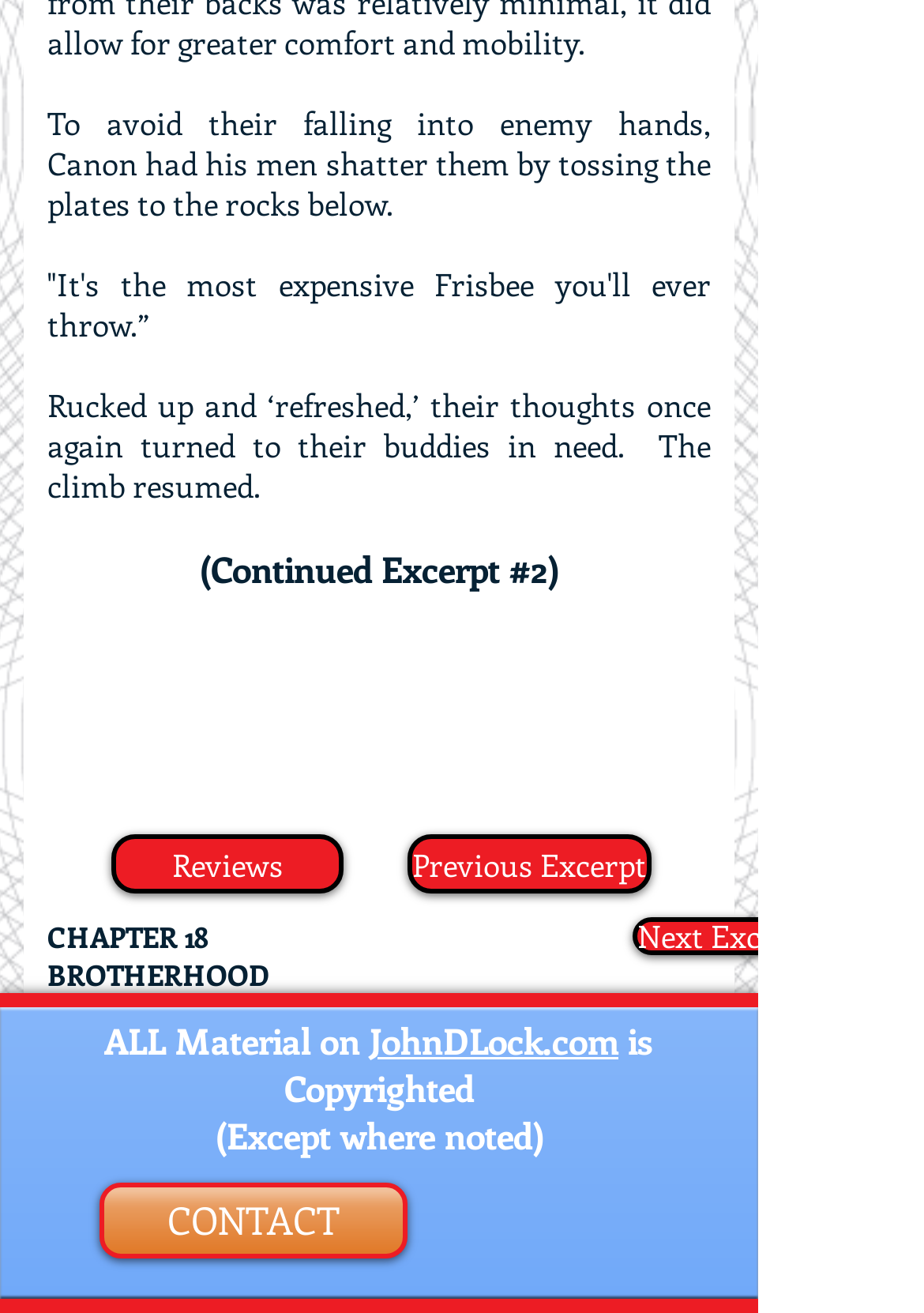What is the chapter number?
Look at the image and provide a detailed response to the question.

The chapter number can be found at the top of the webpage, where it says 'CHAPTER 18' in a separate line, indicating that the current excerpt is from chapter 18.